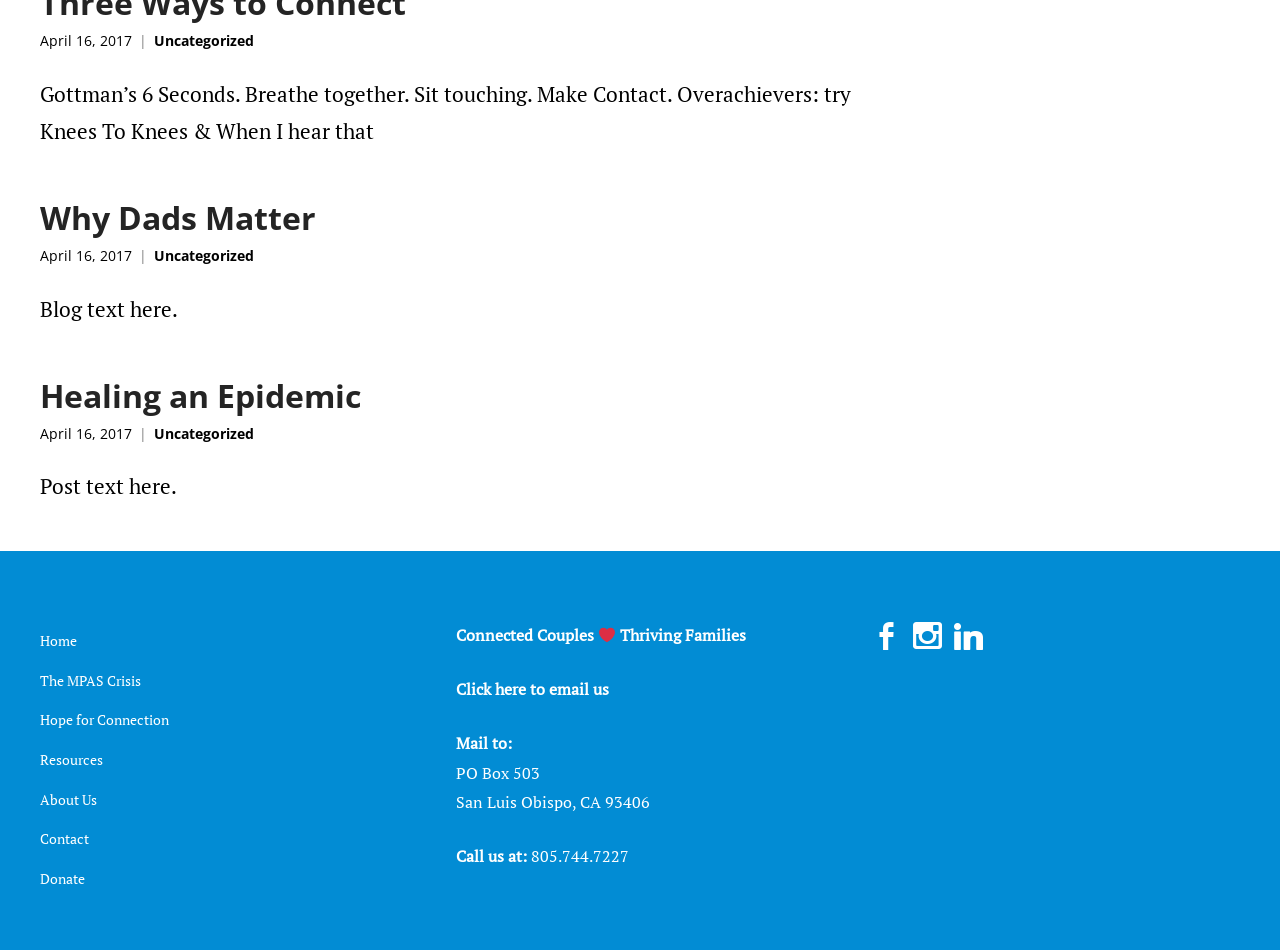Using the description: "Home", identify the bounding box of the corresponding UI element in the screenshot.

[0.031, 0.664, 0.06, 0.684]